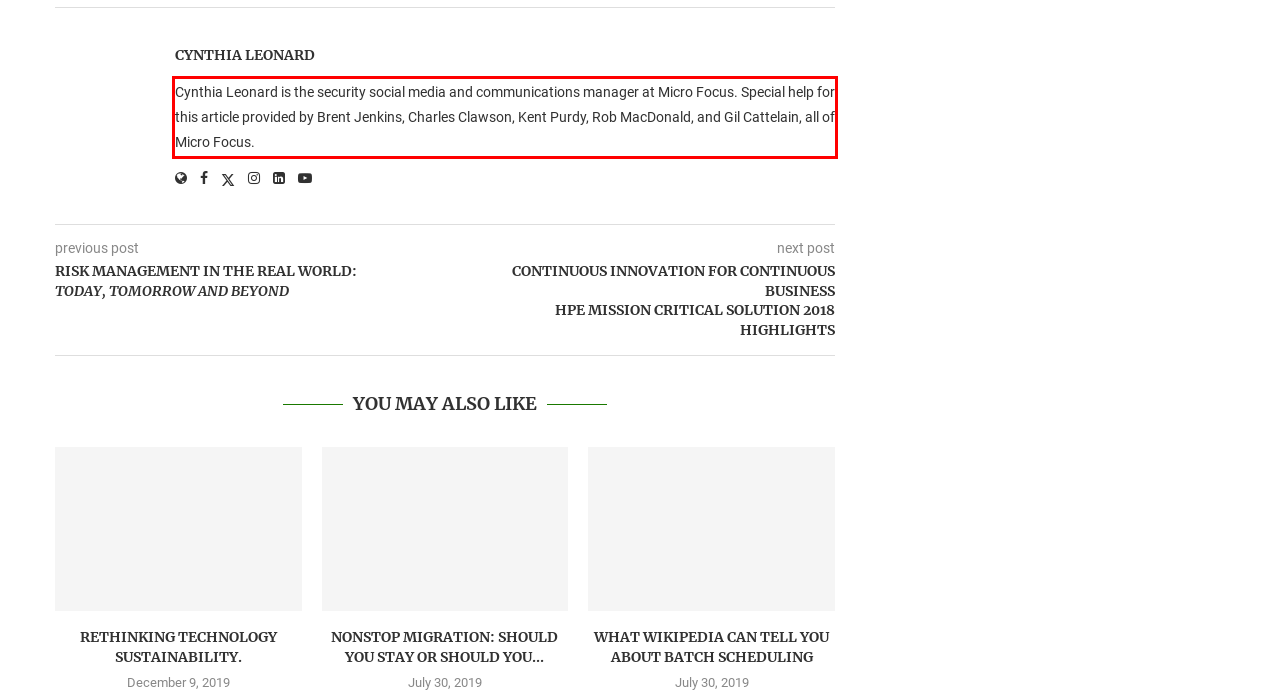Please analyze the screenshot of a webpage and extract the text content within the red bounding box using OCR.

Cynthia Leonard is the security social media and communications manager at Micro Focus. Special help for this article provided by Brent Jenkins, Charles Clawson, Kent Purdy, Rob MacDonald, and Gil Cattelain, all of Micro Focus.